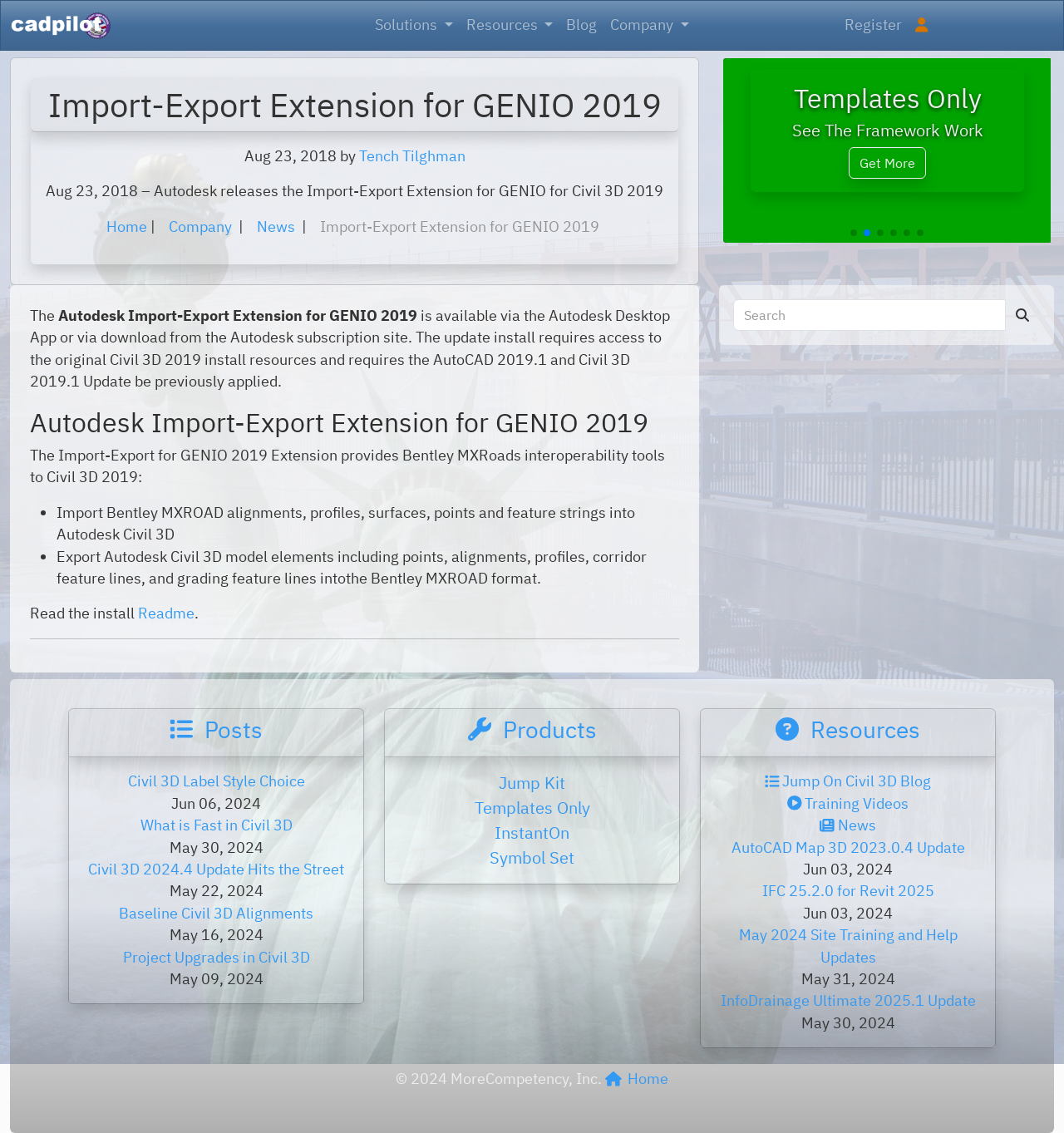Determine the bounding box coordinates of the region to click in order to accomplish the following instruction: "Click the 'Solutions' button". Provide the coordinates as four float numbers between 0 and 1, specifically [left, top, right, bottom].

[0.346, 0.007, 0.432, 0.038]